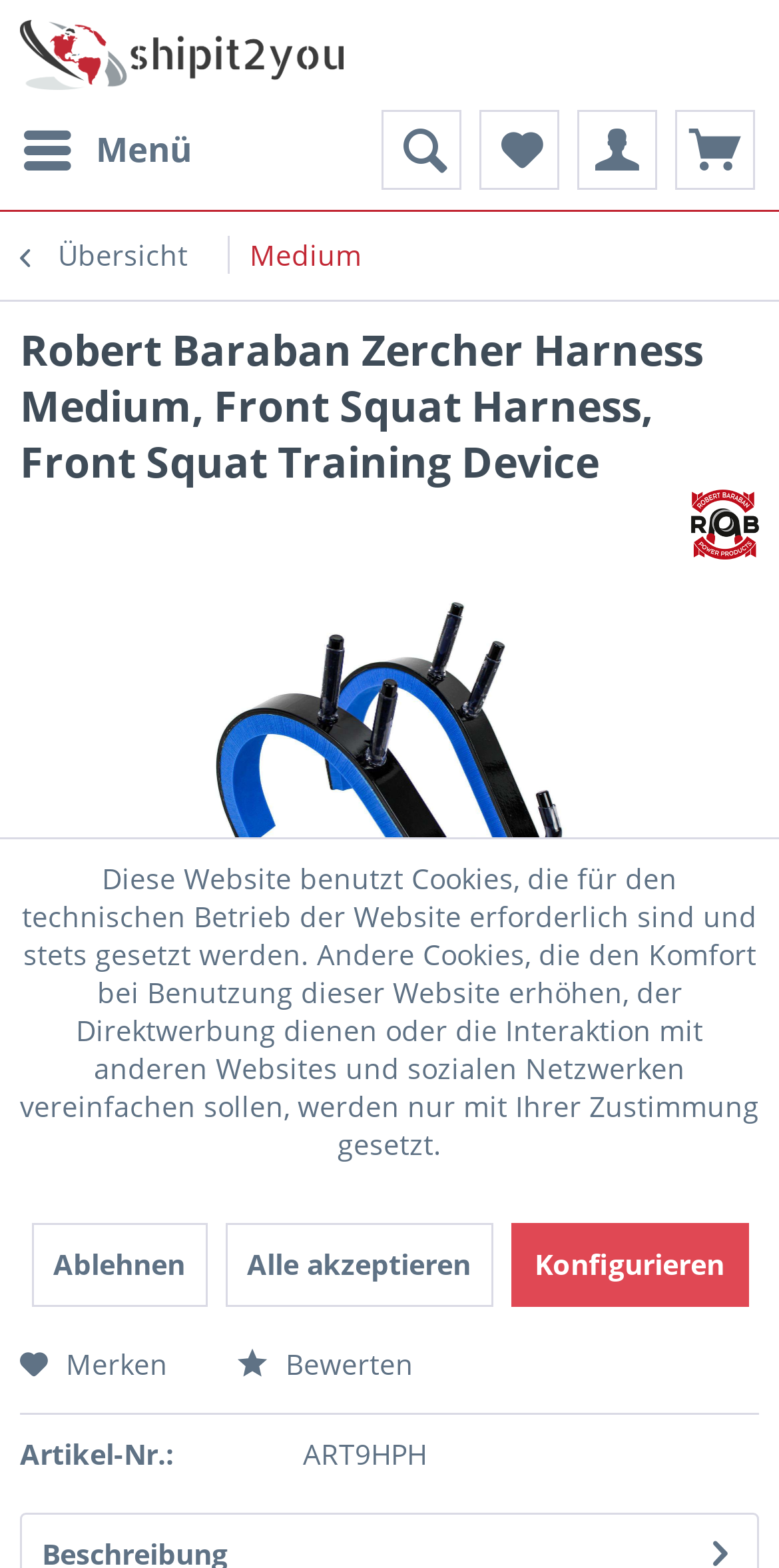Offer a meticulous description of the webpage's structure and content.

This webpage is about a product called "Original Front Squat Harness from Robert Baraban" and appears to be an e-commerce website. At the top left corner, there is a link to the website's homepage, accompanied by a small image. Below this, there is a horizontal menu bar with five menu items: "Menü", "Suche anzeigen / schließen", "Merkzettel", "Mein Konto", and "Warenkorb".

On the left side of the page, there is a vertical menu with a single item, "Medium". Above this menu, there is a link to "Übersicht". The main content of the page is a product description, which includes a heading that reads "Robert Baraban Zercher Harness Medium, Front Squat Harness, Front Squat Training Device". Below this heading, there is an image of the product.

To the right of the product image, there are several links and buttons, including a link to the product's manufacturer, Robert Baraban, and buttons to add the product to the cart or wishlist. There are also several static text elements, including the product's price, "289.90€ *", and a message indicating that the product is available for immediate shipping.

Further down the page, there is a combobox and a button to add the product to the cart. There are also links to rate the product and to view more information about the product. At the very bottom of the page, there is a message about the website's use of cookies, with links to accept or decline cookies.